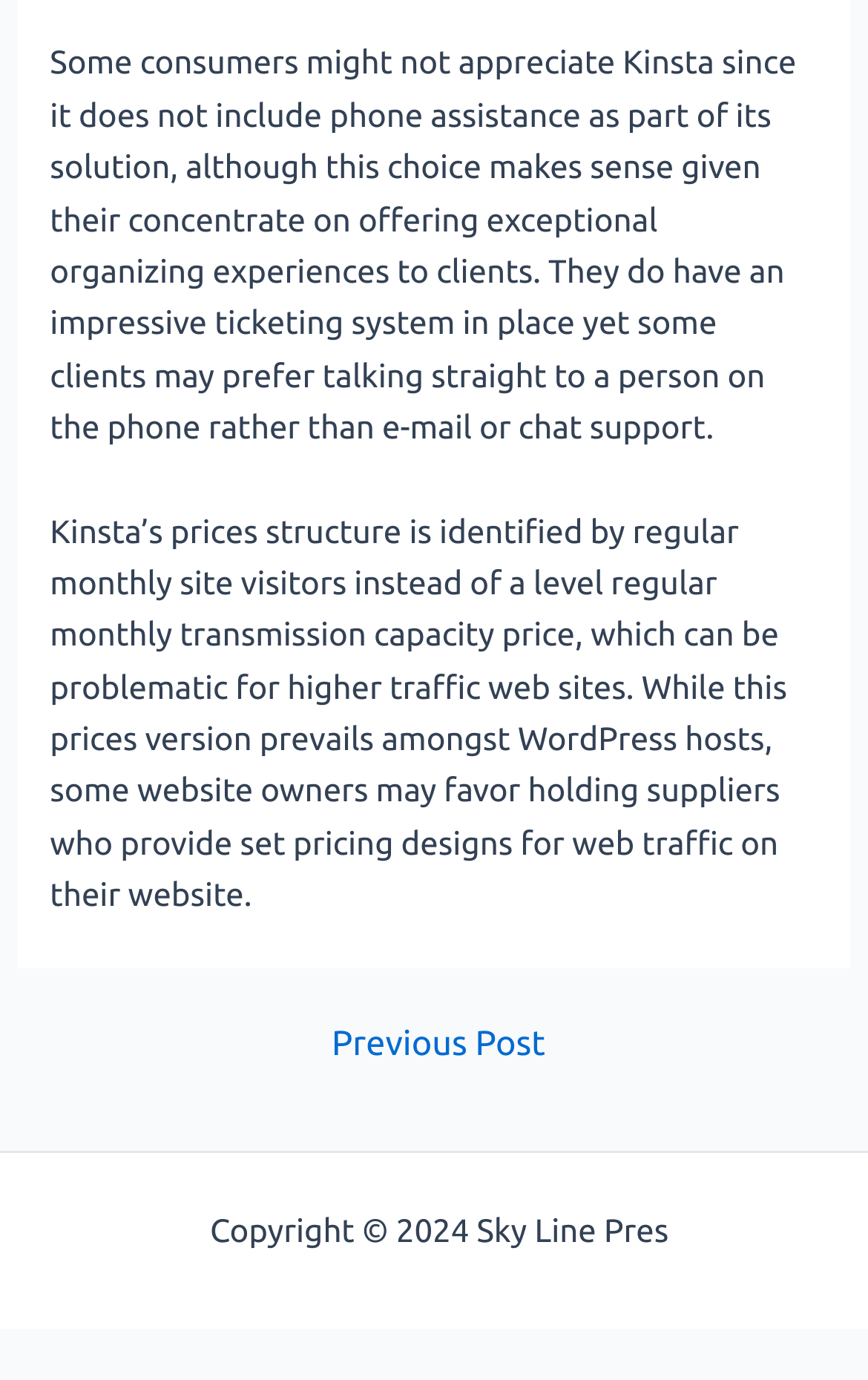Determine the bounding box coordinates (top-left x, top-left y, bottom-right x, bottom-right y) of the UI element described in the following text: Sitemap

[0.779, 0.877, 0.918, 0.904]